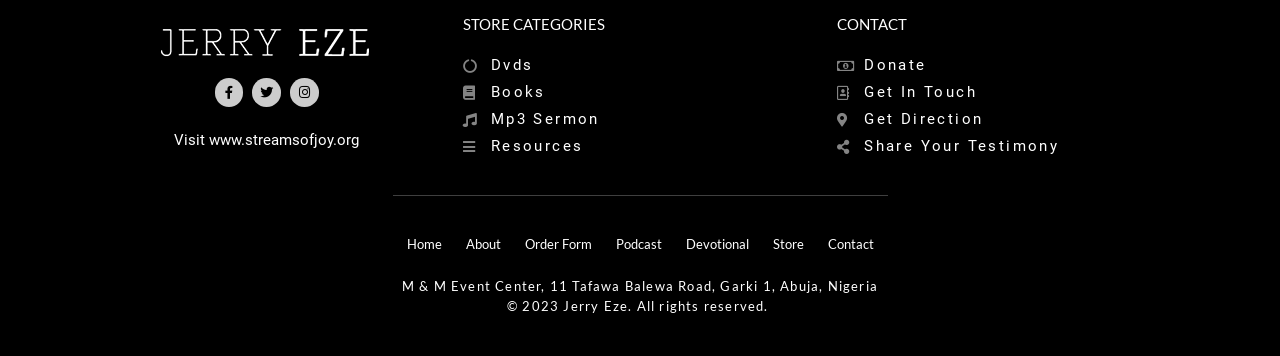Given the webpage screenshot, identify the bounding box of the UI element that matches this description: "Order Form".

[0.401, 0.649, 0.471, 0.722]